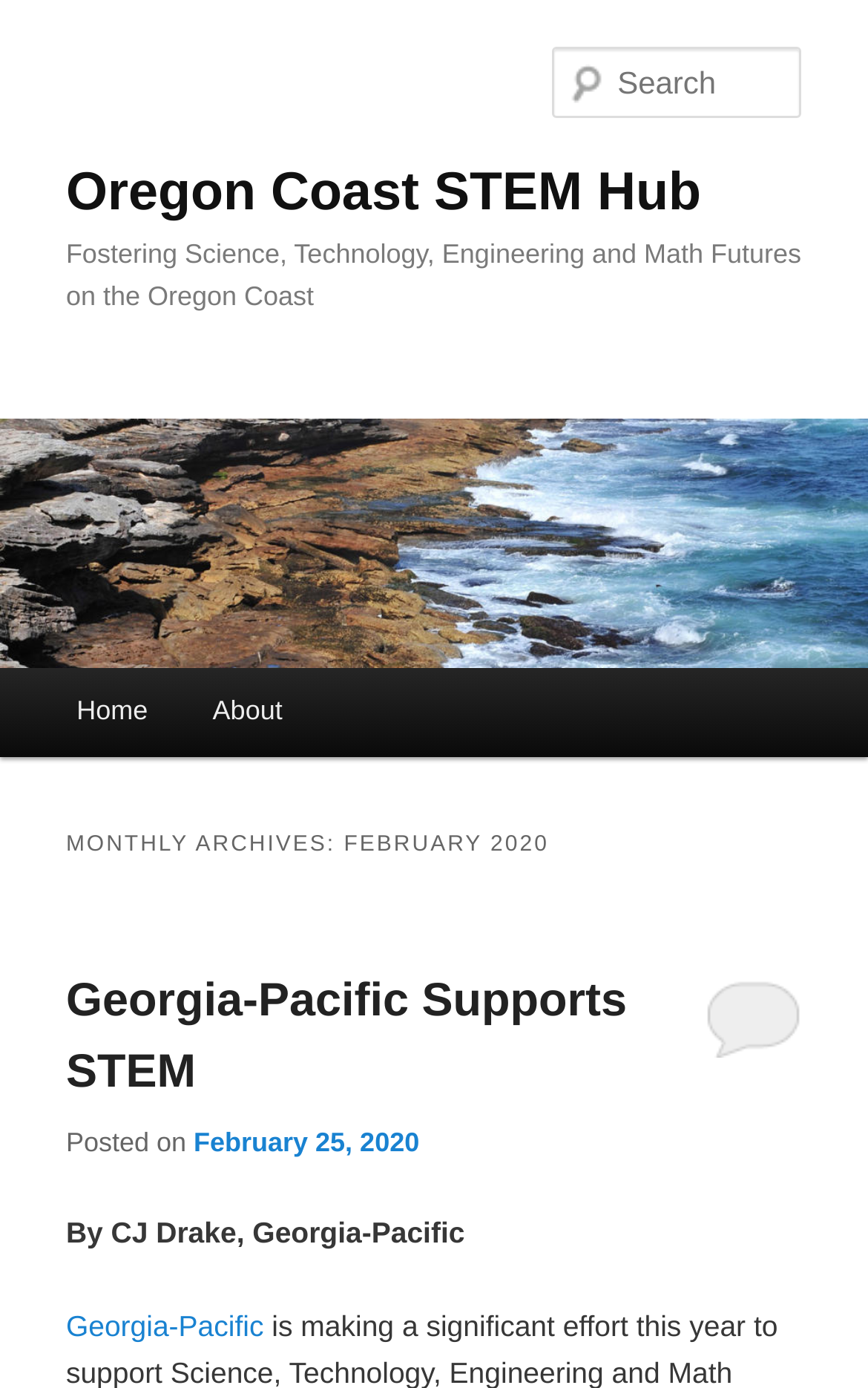Identify the bounding box coordinates of the region that should be clicked to execute the following instruction: "Search for something".

[0.637, 0.034, 0.924, 0.085]